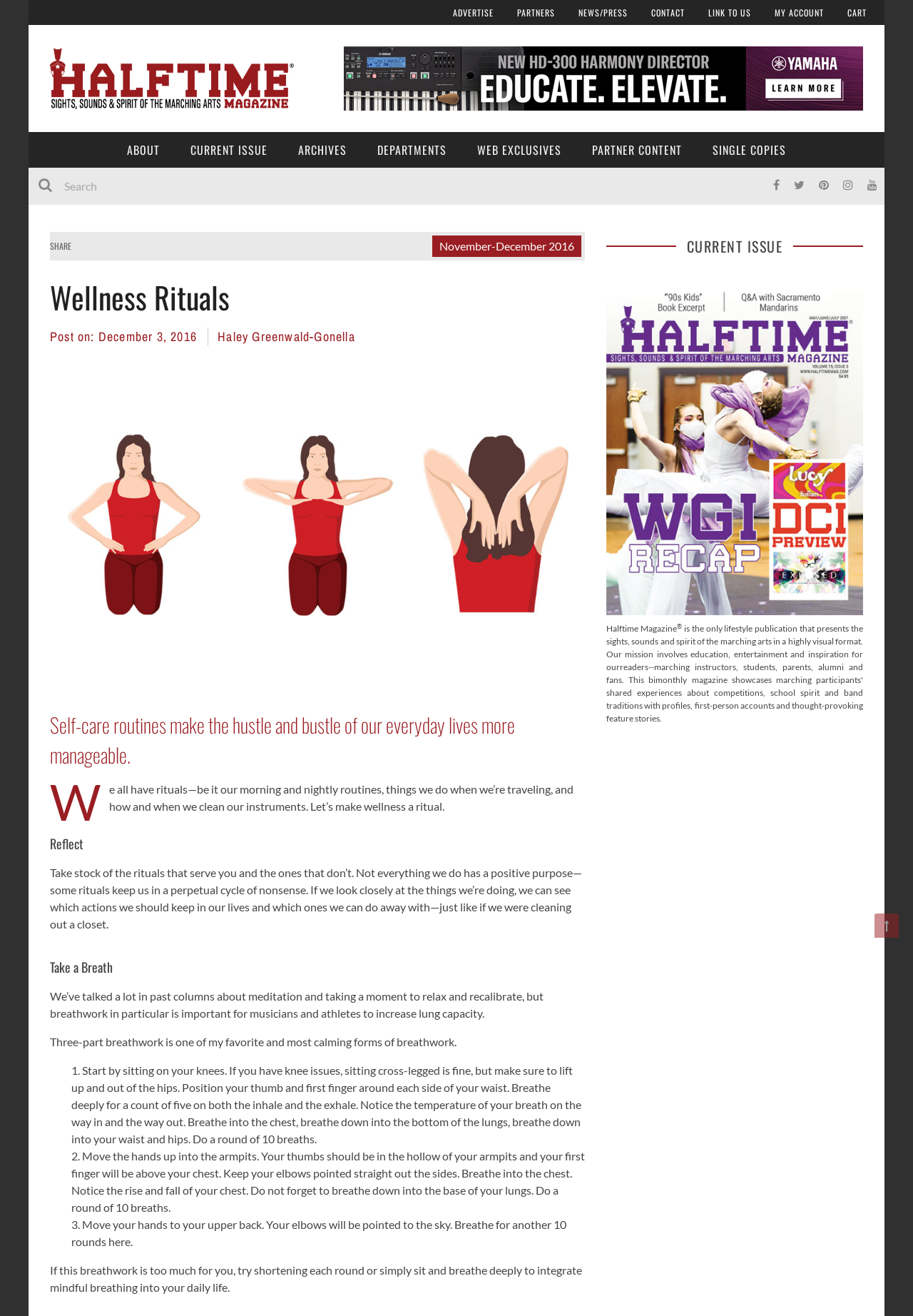What is the title of the magazine?
Using the visual information, answer the question in a single word or phrase.

Halftime Magazine